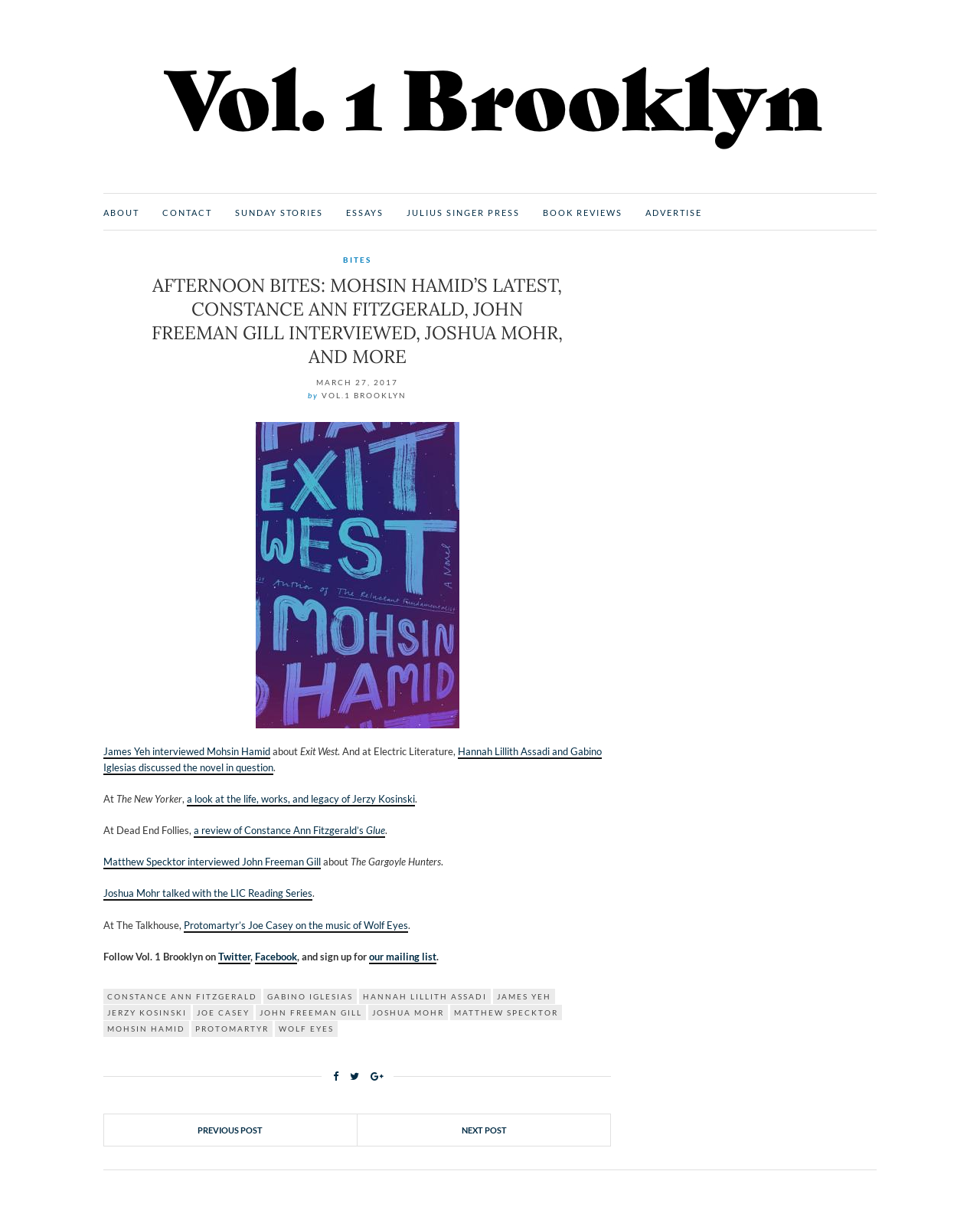What is the name of the website?
Based on the image, answer the question with as much detail as possible.

The name of the website can be determined by looking at the top-left corner of the webpage, where the logo and title 'Vol. 1 Brooklyn' are displayed.